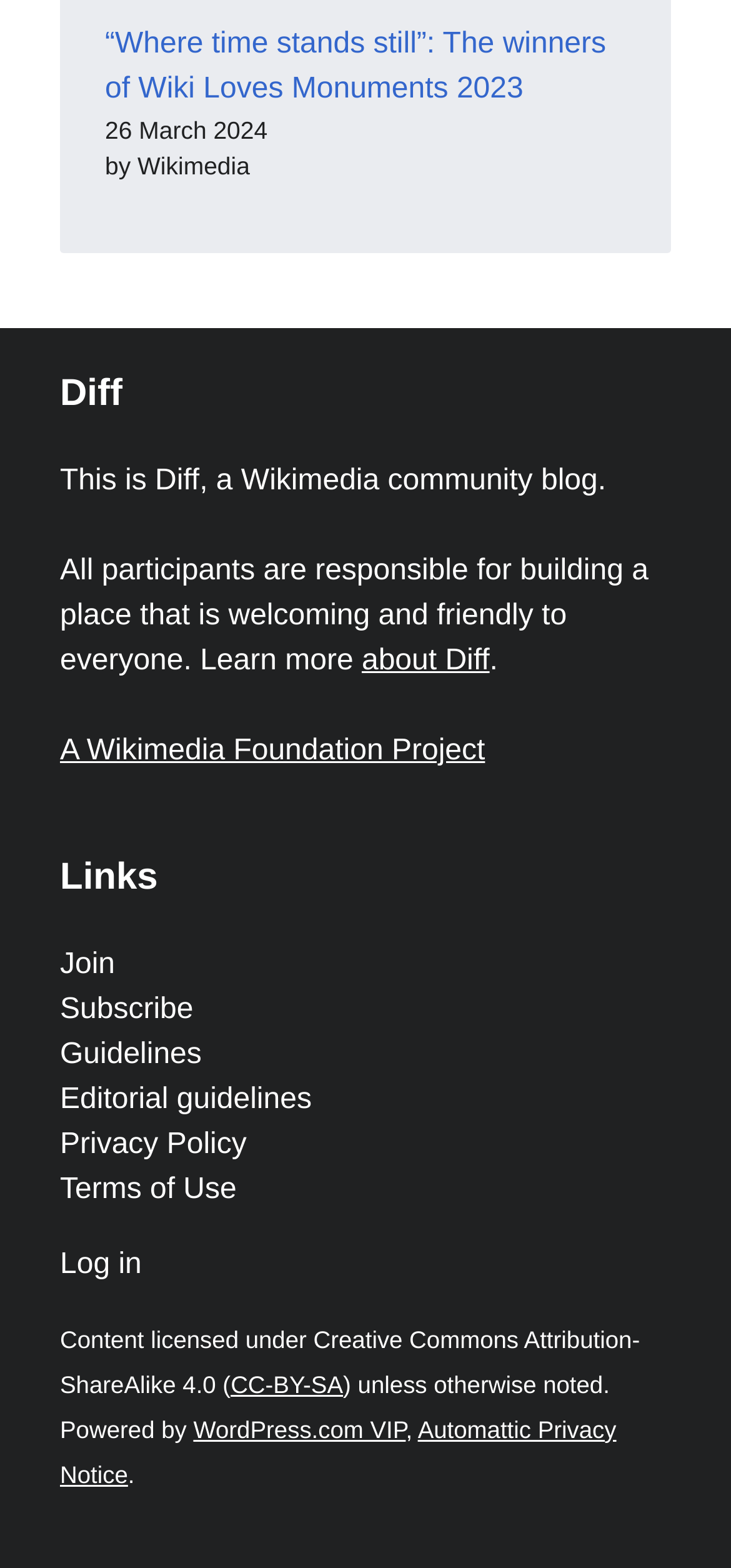Please study the image and answer the question comprehensively:
What is the date of the Wiki Loves Monuments 2023 winners announcement?

I found the date by looking at the time element with the OCR text '26 March 2024' which is a child of the link element with the text '“Where time stands still”: The winners of Wiki Loves Monuments 2023'.